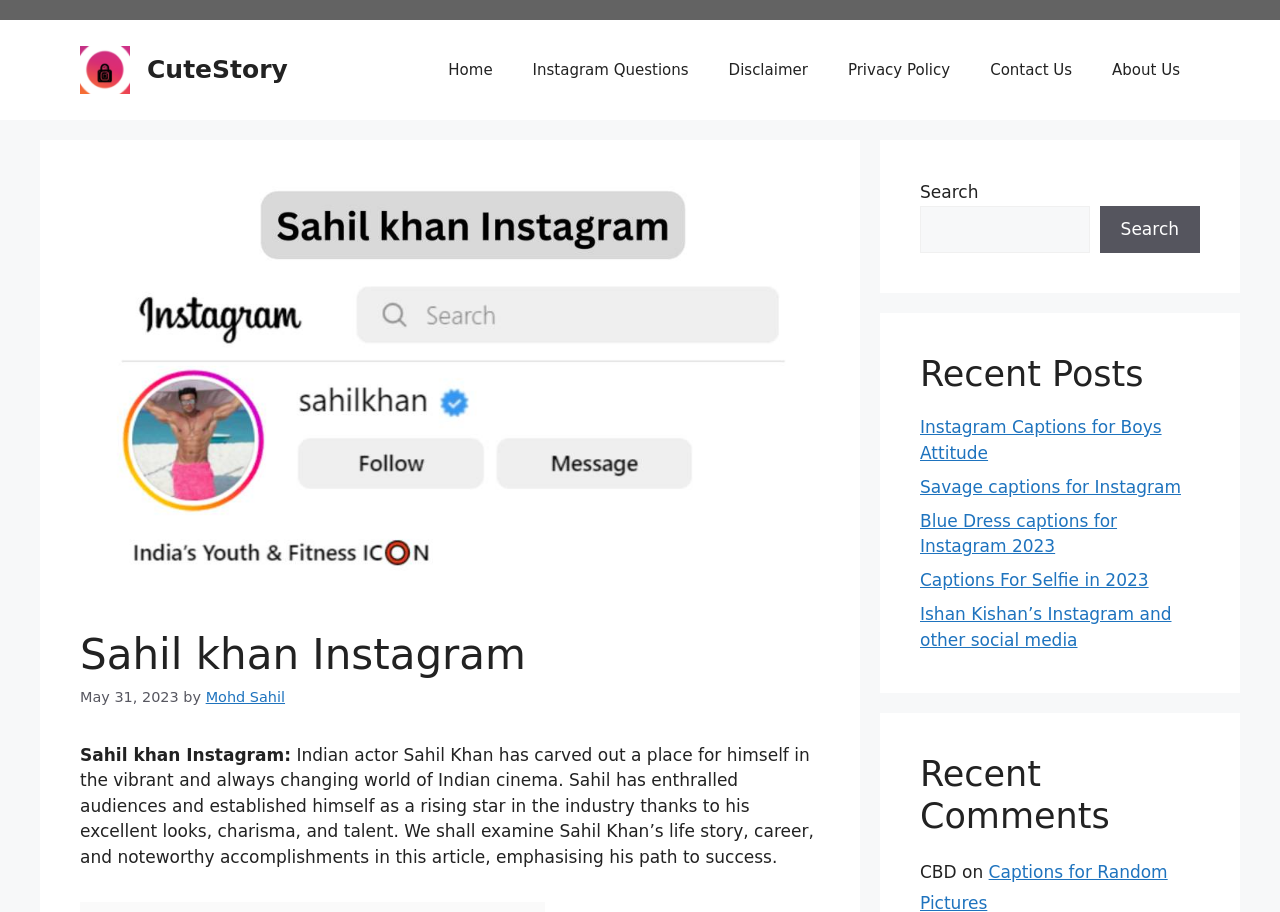What is the purpose of the search box?
Your answer should be a single word or phrase derived from the screenshot.

To search the website